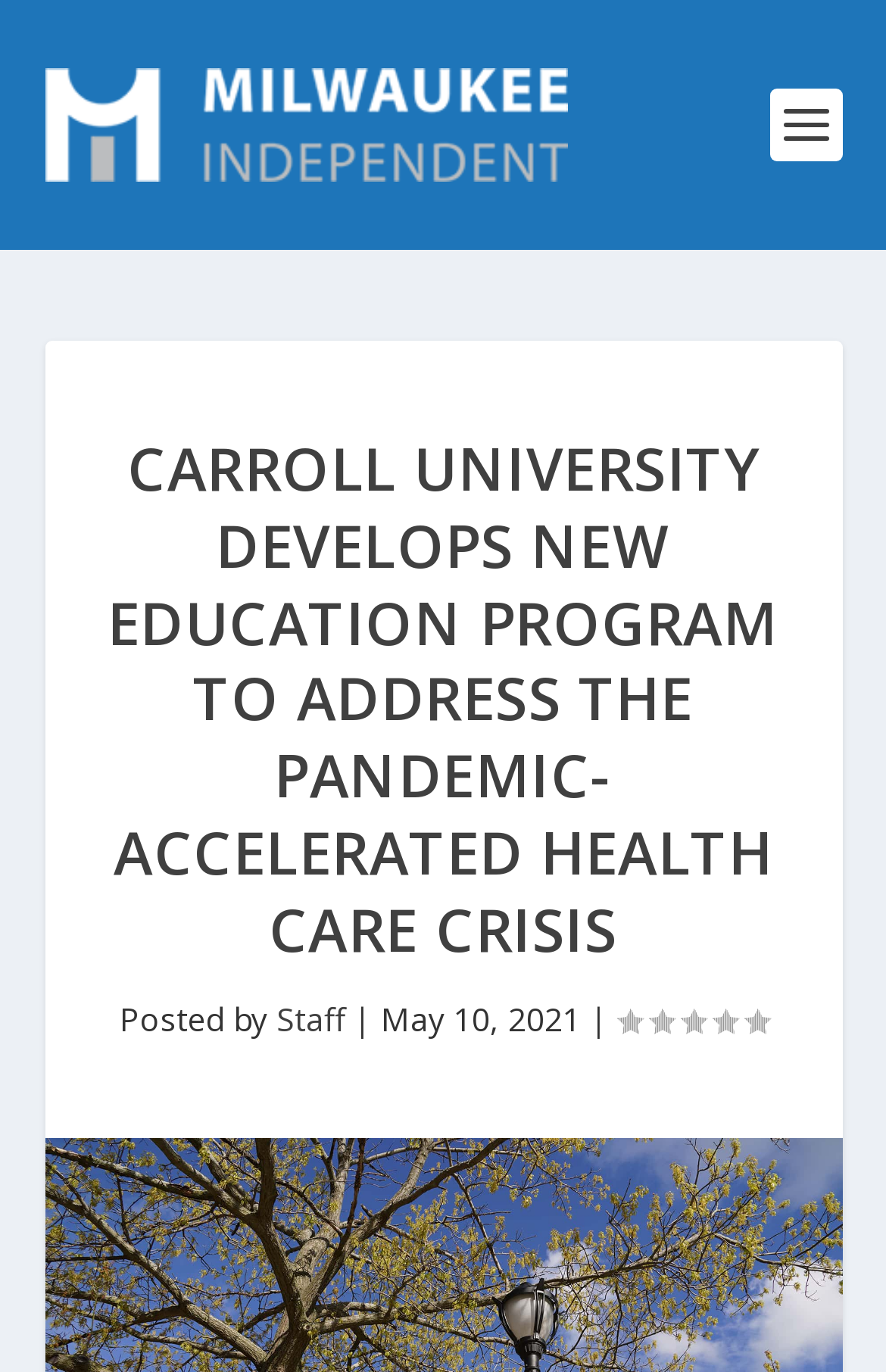Write a detailed summary of the webpage, including text, images, and layout.

The webpage is about Carroll University's new education program to address the pandemic-accelerated health care crisis. At the top left corner, there is a link to "Milwaukee Independent" accompanied by an image with the same name. Below this, a prominent heading announces the university's new program. 

On the lower part of the page, there is a section with information about the article's author and publication date. The text "Posted by" is followed by a link to "Staff", then a vertical bar, and finally the date "May 10, 2021". 

To the right of this section, there is a rating indicator with a score of 0.00.